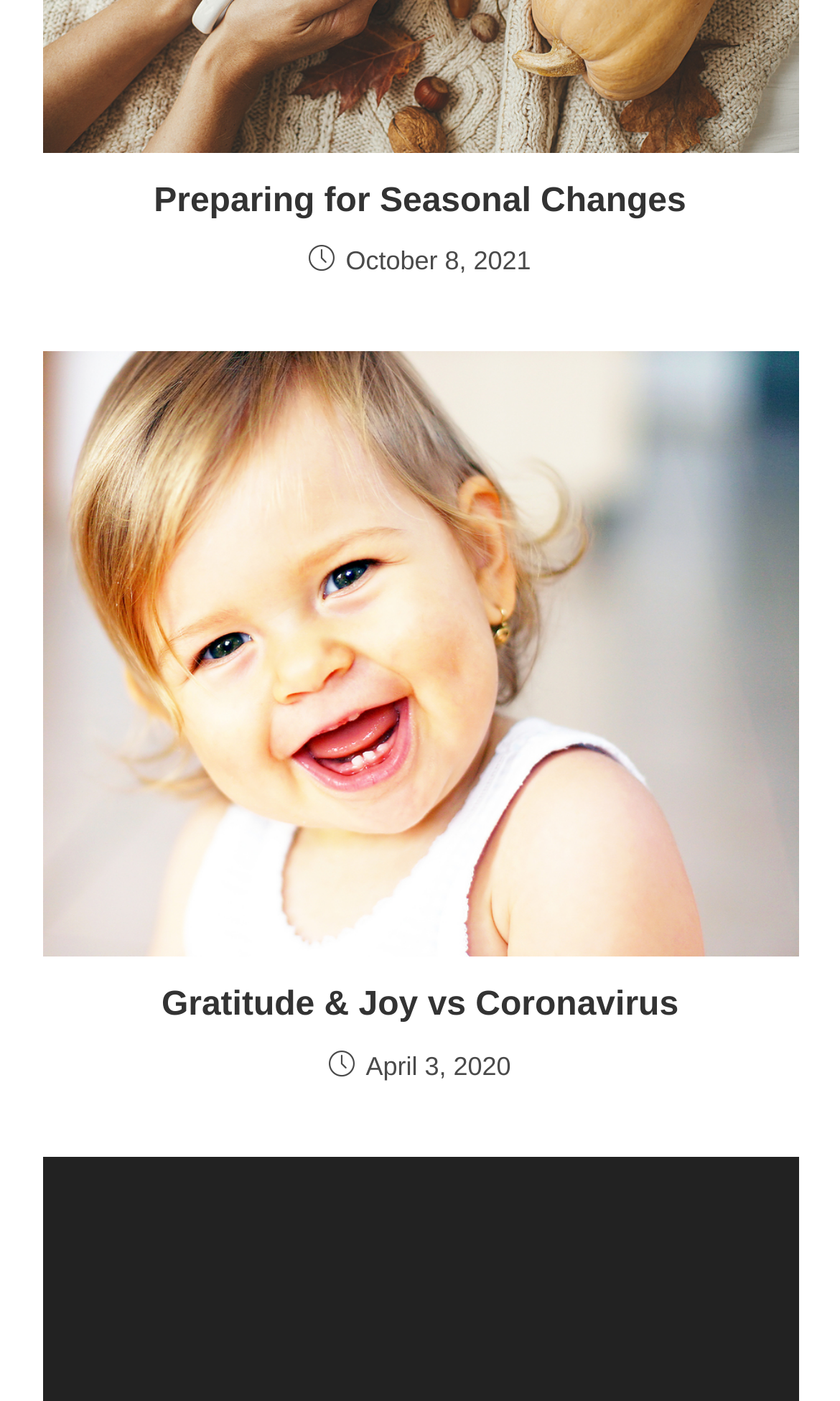How many links are in the first article?
Using the visual information, respond with a single word or phrase.

1